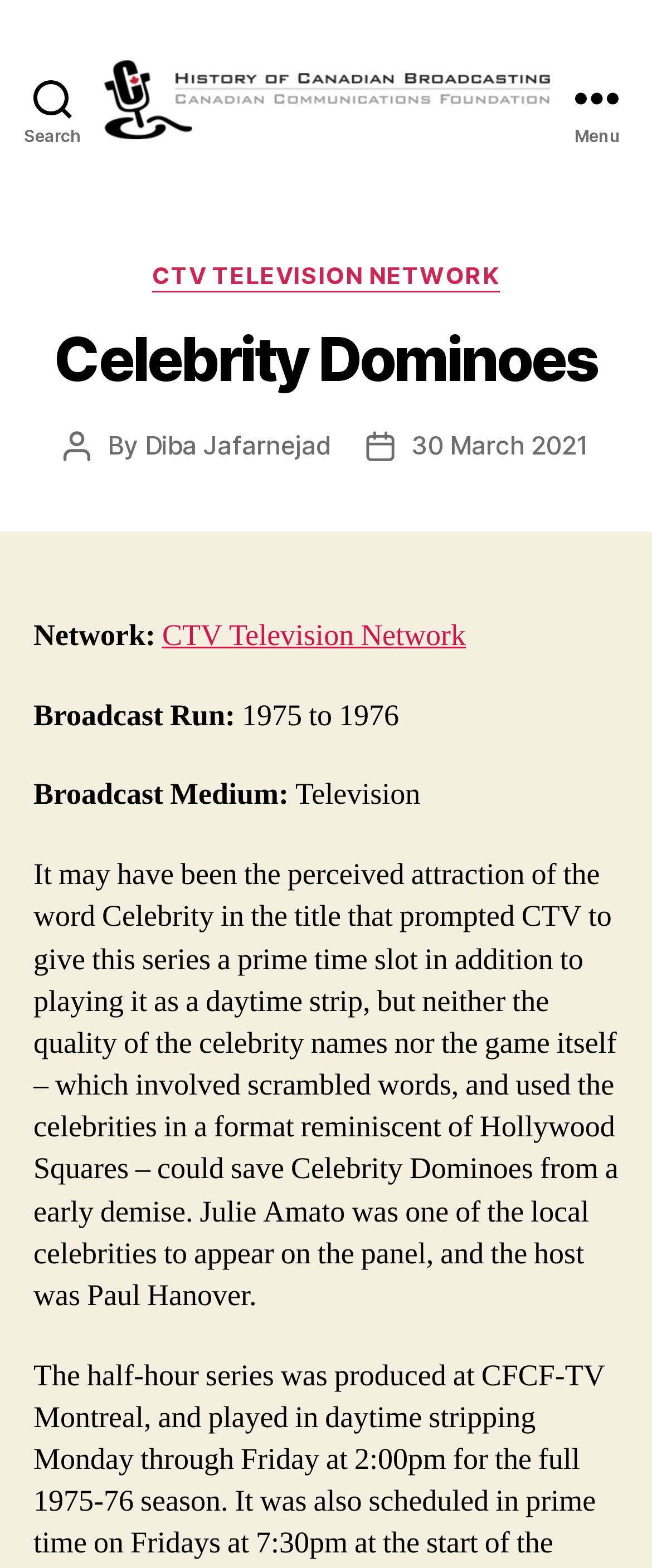What was the broadcast run of Celebrity Dominoes?
Please provide a comprehensive answer to the question based on the webpage screenshot.

I found the answer by examining the webpage content, specifically the section that lists the details of the show. The section has a label 'Broadcast Run:' and the corresponding value is '1975 to 1976'.